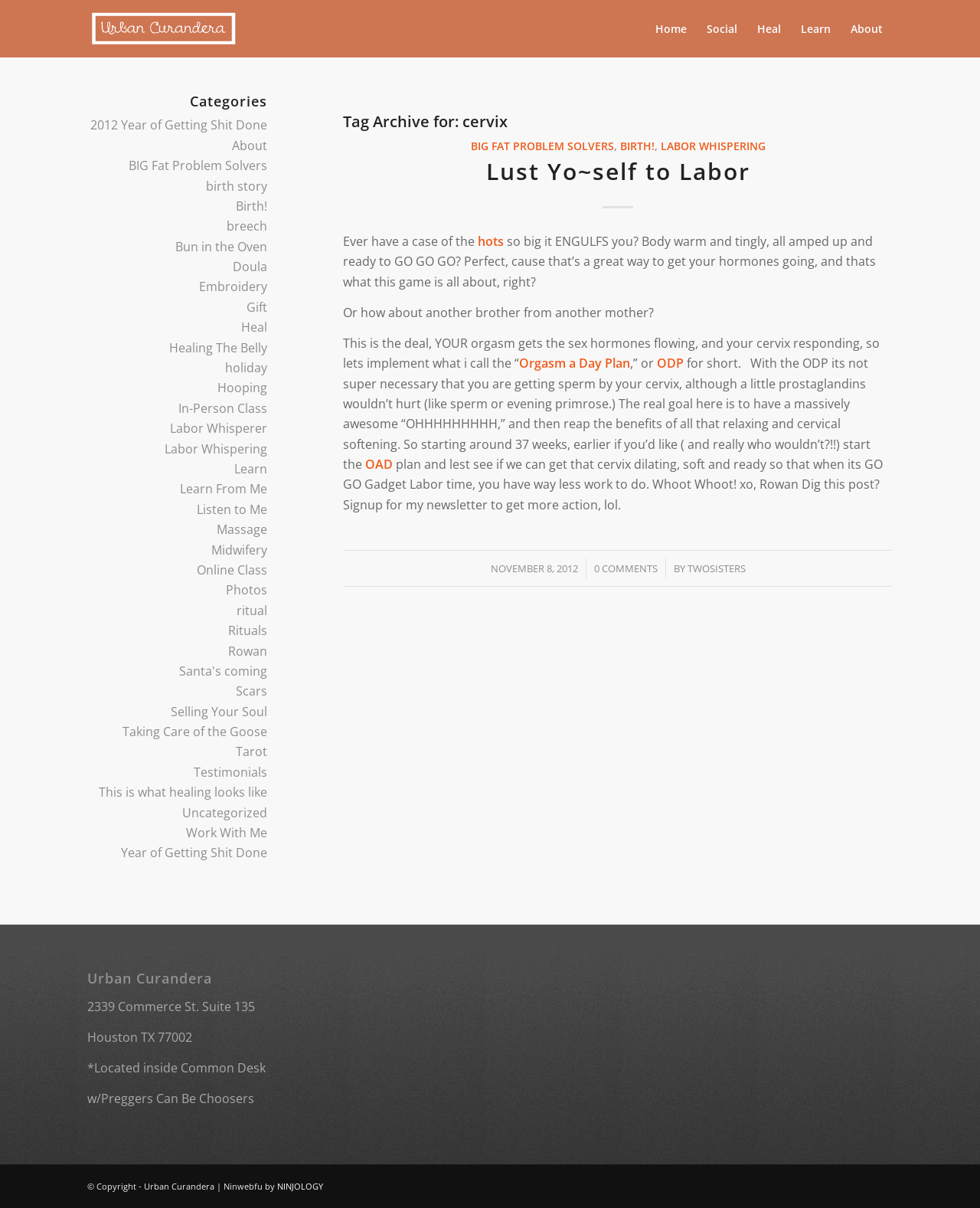Identify the bounding box coordinates necessary to click and complete the given instruction: "Click on the 'Home' menu item".

[0.659, 0.0, 0.711, 0.048]